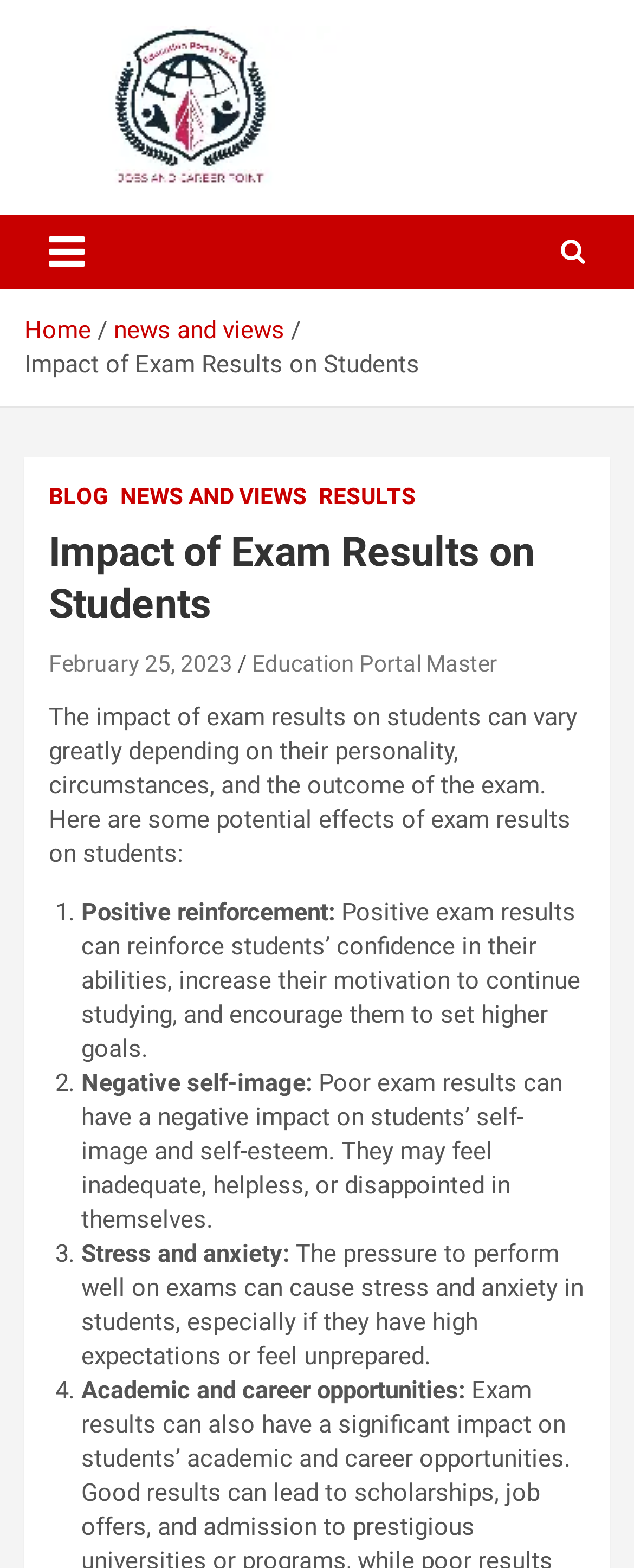Indicate the bounding box coordinates of the clickable region to achieve the following instruction: "Click the 'RESULTS' link."

[0.503, 0.307, 0.656, 0.327]